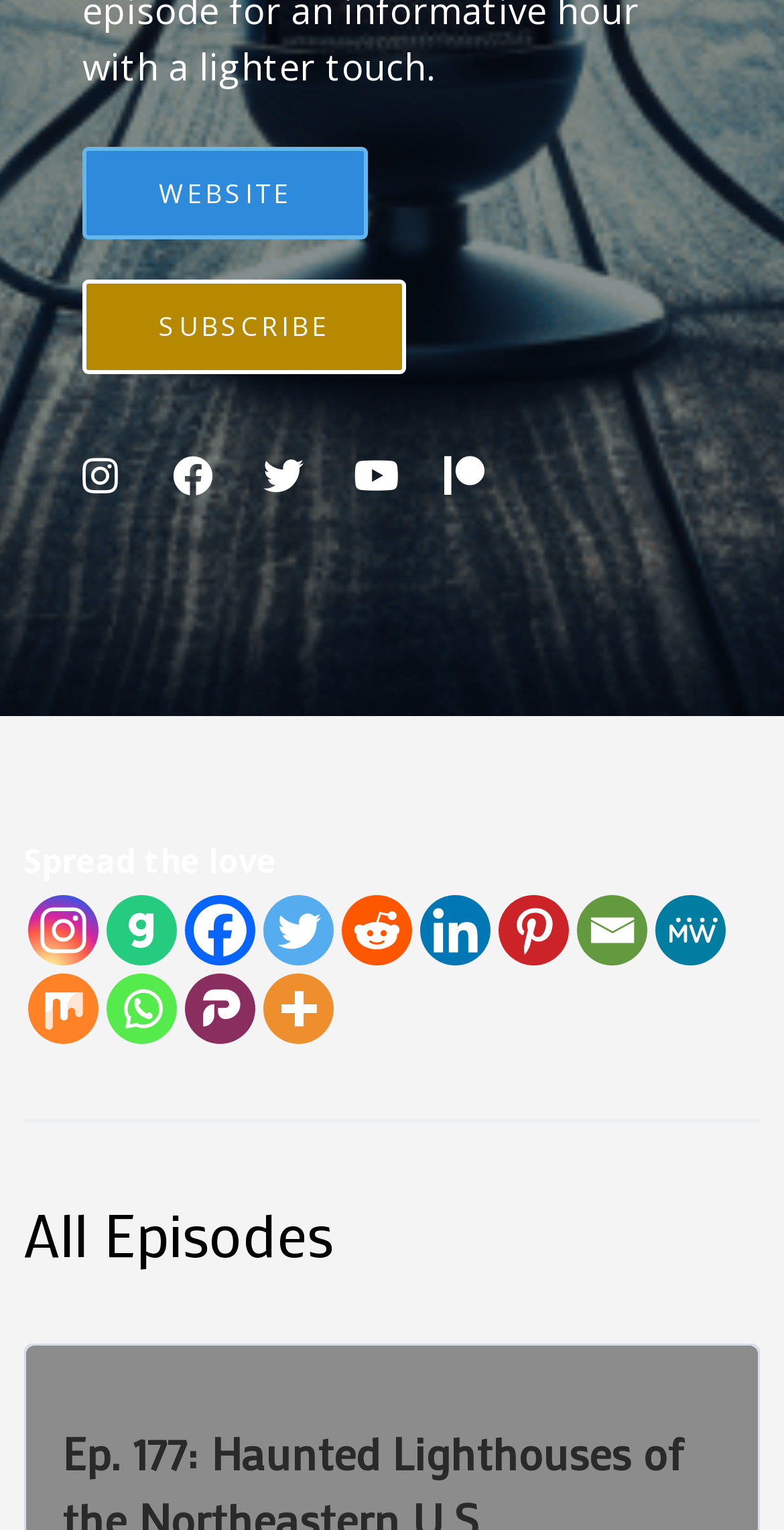Give a one-word or short-phrase answer to the following question: 
How many columns of links are there?

2